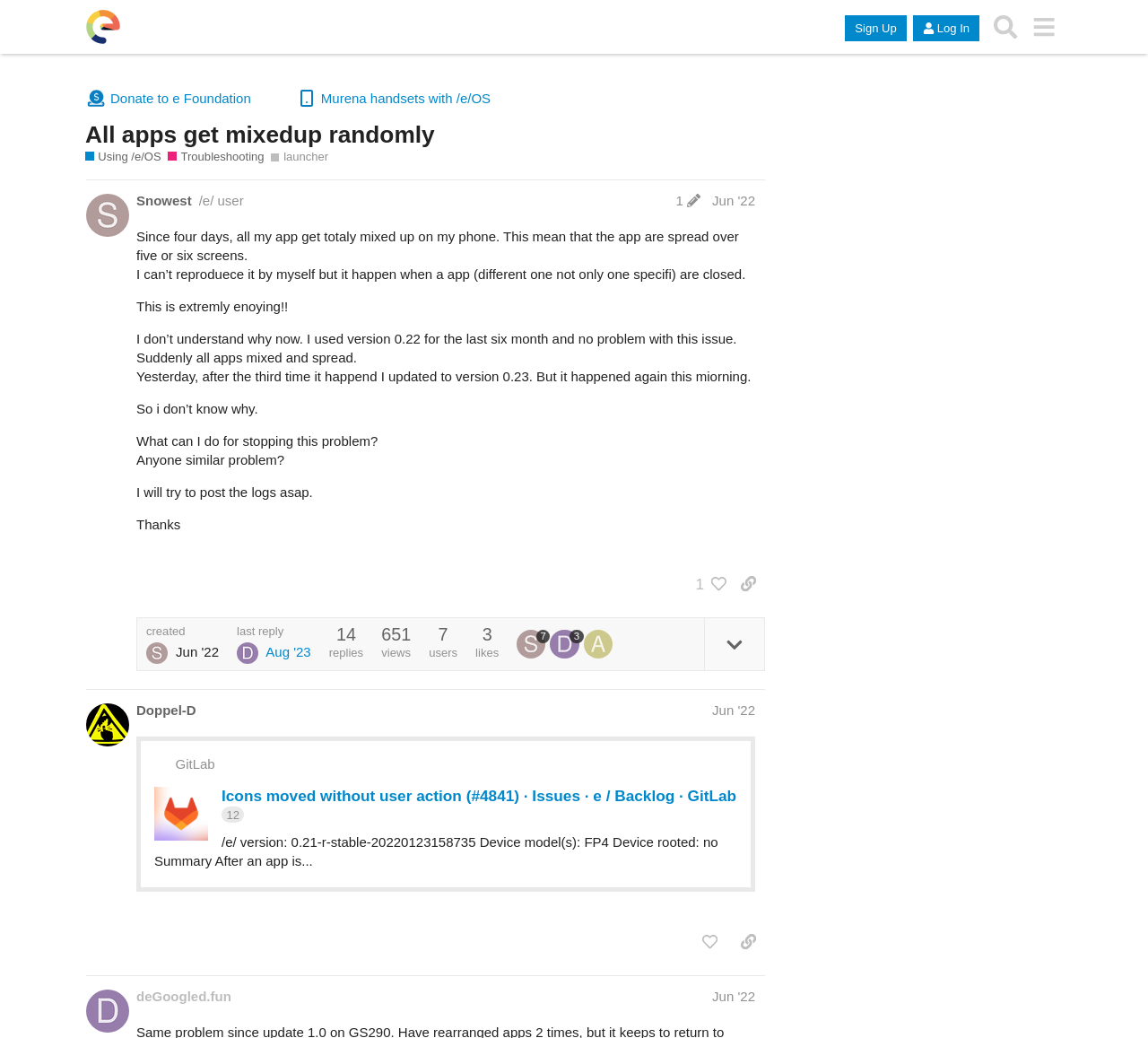Identify the bounding box coordinates of the section to be clicked to complete the task described by the following instruction: "Click to view". The coordinates should be four float numbers between 0 and 1, formatted as [left, top, right, bottom].

[0.598, 0.548, 0.633, 0.577]